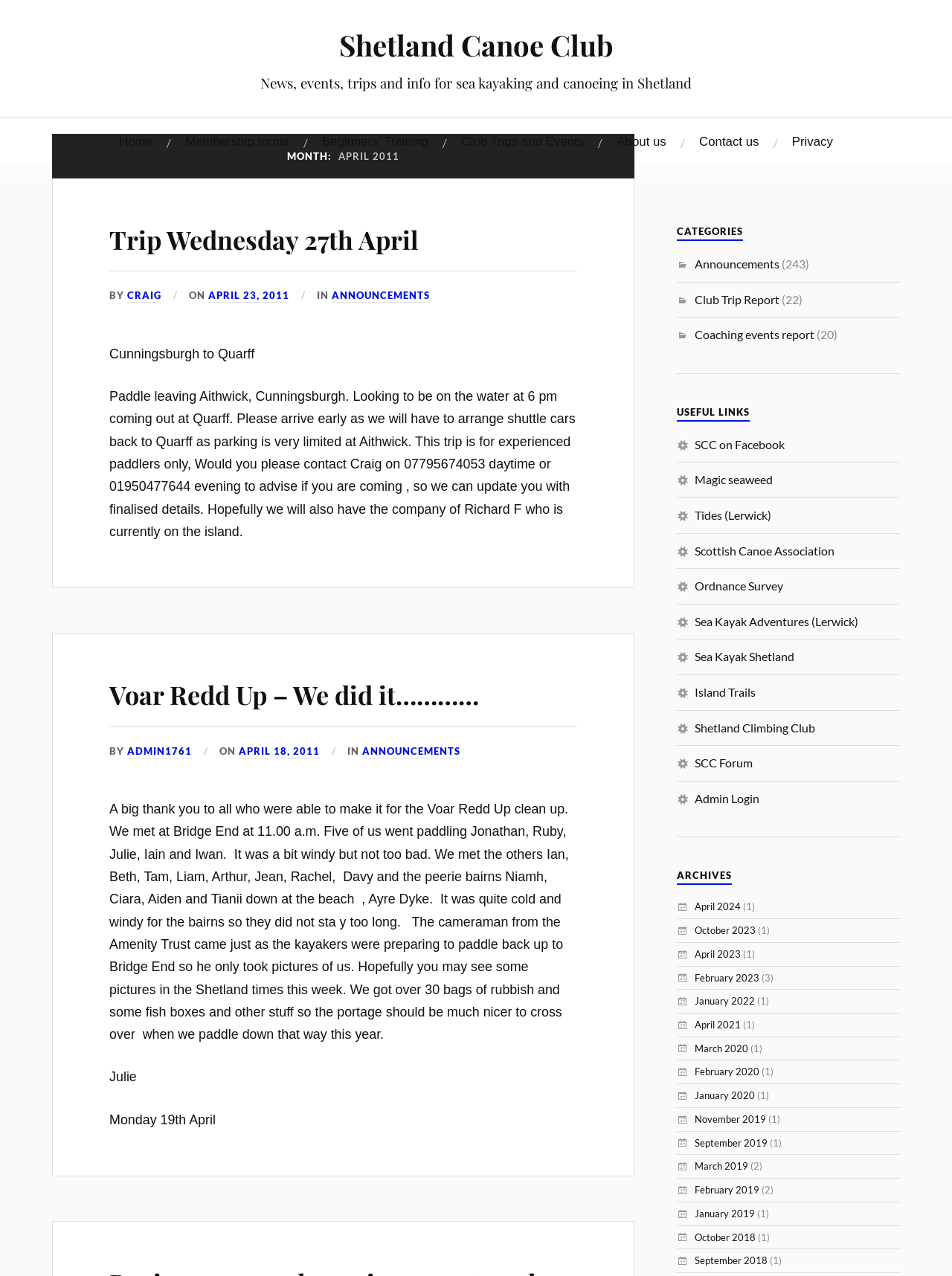Extract the primary heading text from the webpage.

MONTH: APRIL 2011